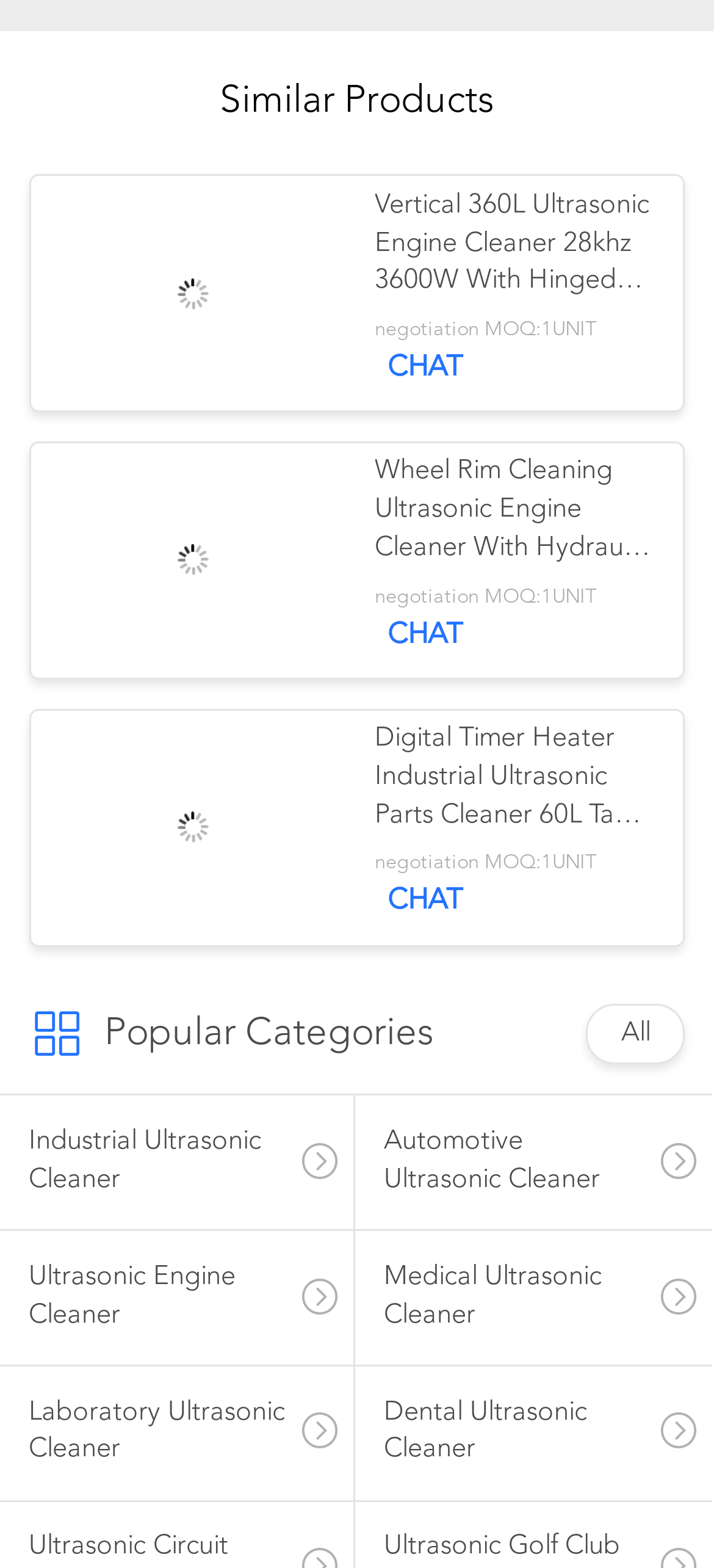Please identify the bounding box coordinates of the clickable region that I should interact with to perform the following instruction: "Explore Medical Ultrasonic Cleaner products". The coordinates should be expressed as four float numbers between 0 and 1, i.e., [left, top, right, bottom].

[0.497, 0.785, 0.997, 0.87]